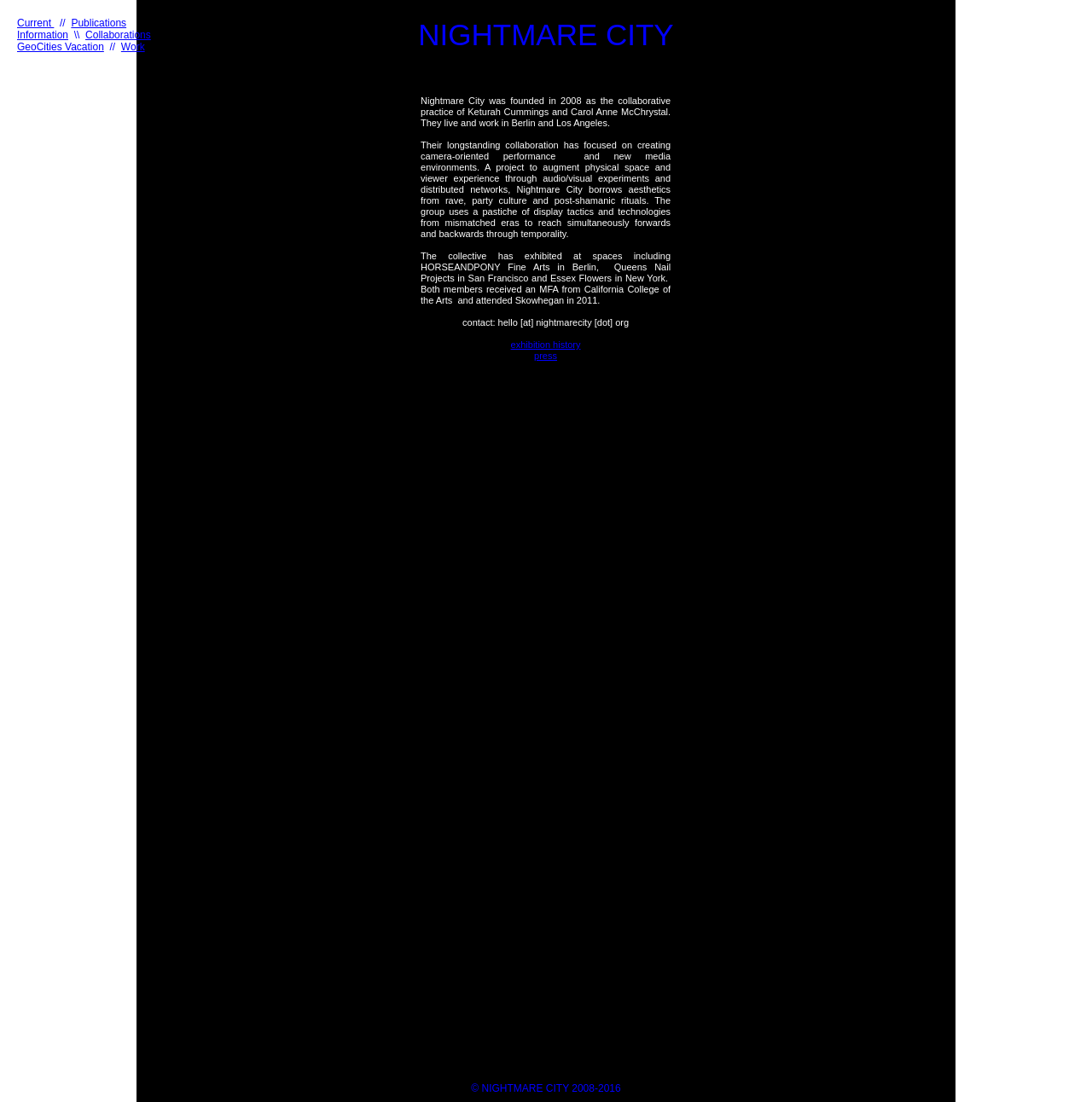How many links are in the top navigation menu?
Offer a detailed and full explanation in response to the question.

The top navigation menu consists of links 'Current', 'Publications', 'Information', 'Collaborations', and 'GeoCities Vacation'. These links are arranged horizontally at the top of the page, and their bounding box coordinates indicate that they are part of the same menu. Therefore, there are 5 links in the top navigation menu.